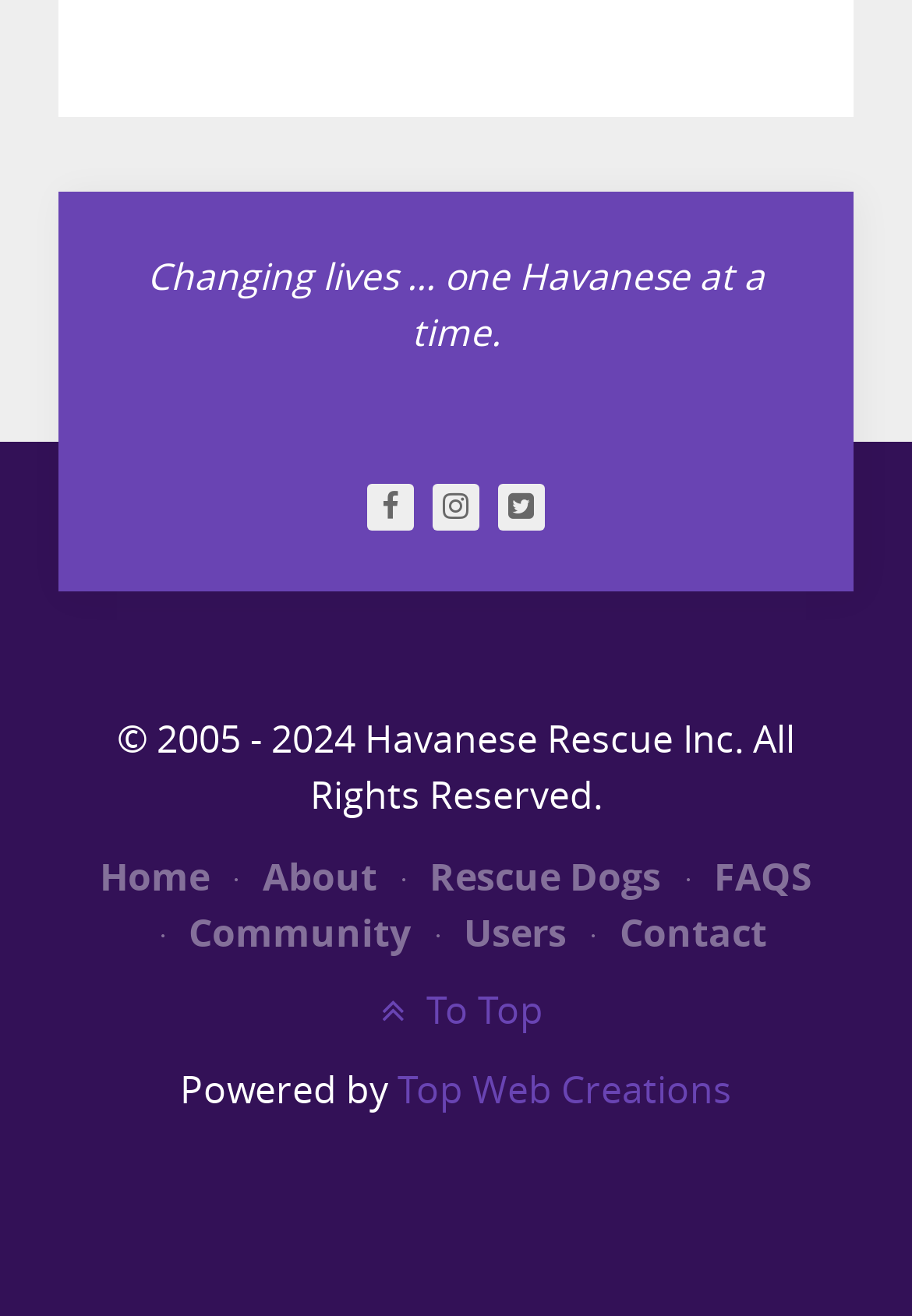Please identify the bounding box coordinates of the element that needs to be clicked to execute the following command: "Visit Facebook page". Provide the bounding box using four float numbers between 0 and 1, formatted as [left, top, right, bottom].

[0.403, 0.368, 0.454, 0.403]